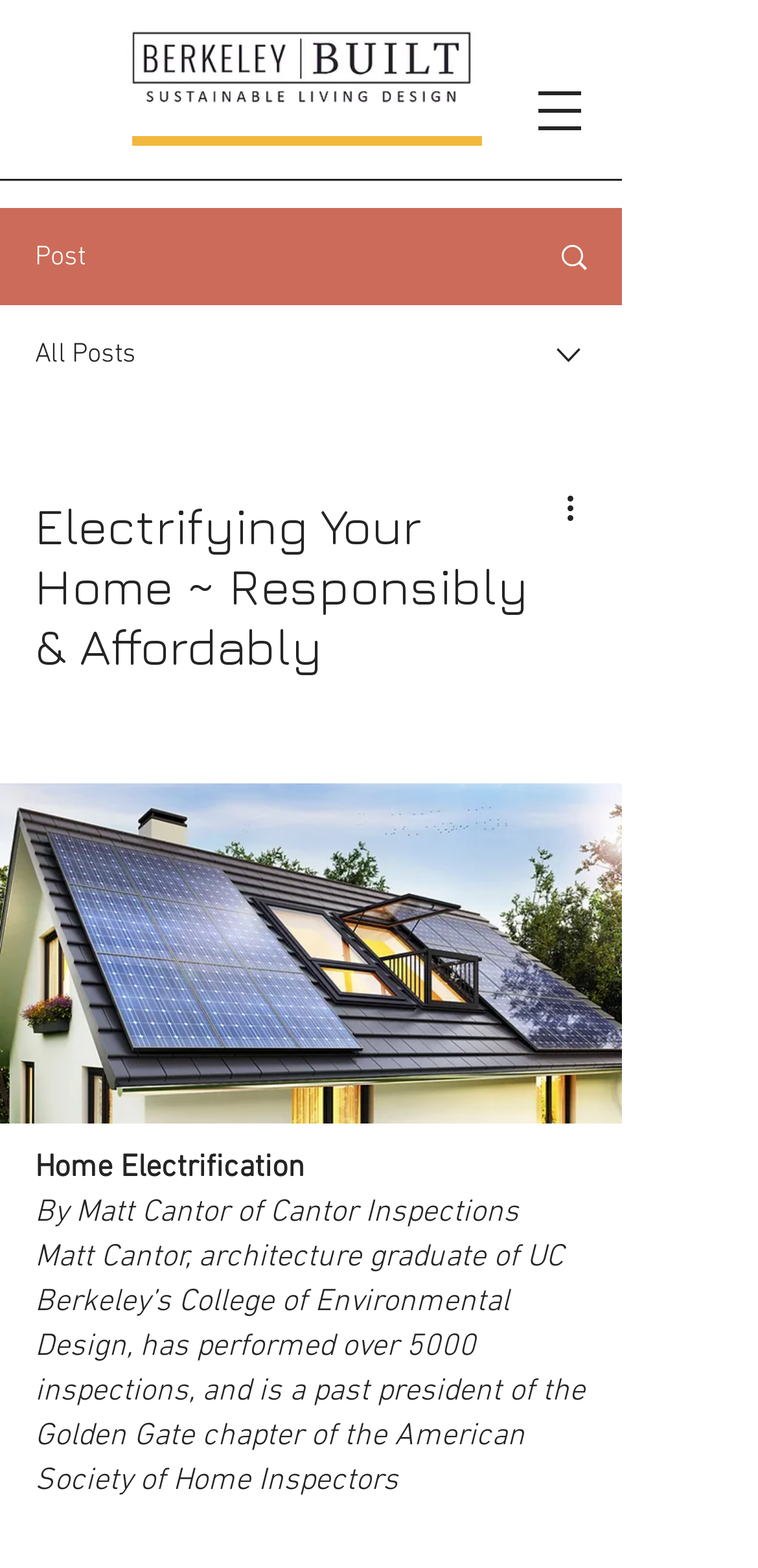Could you please study the image and provide a detailed answer to the question:
What is the author's profession?

The author's profession can be inferred from the text 'Matt Cantor, architecture graduate of UC Berkeley’s College of Environmental Design, has performed over 5000 inspections, and is a past president of the Golden Gate chapter of the American Society of Home Inspectors'. This text suggests that Matt Cantor is a home inspector.